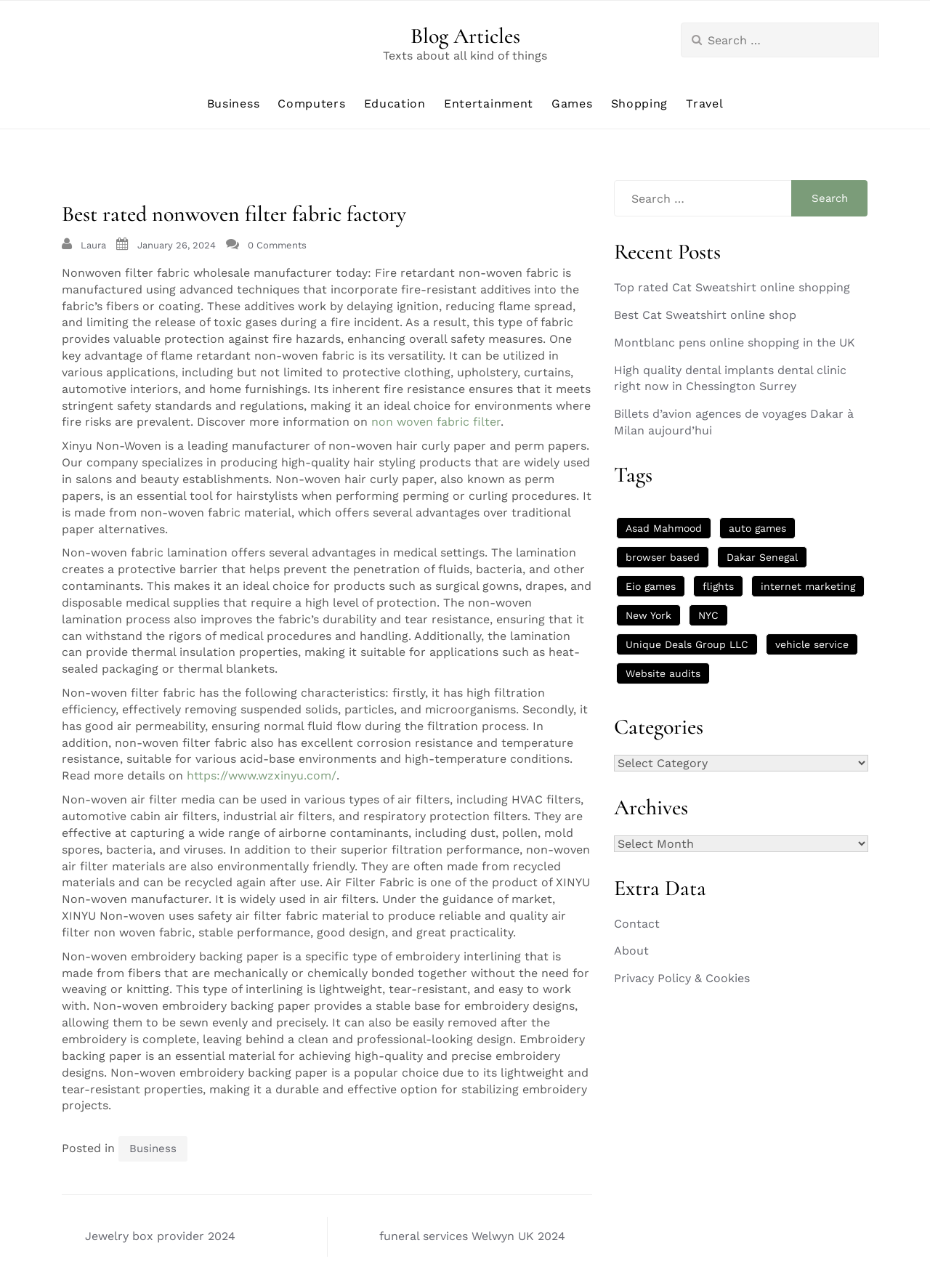Given the element description, predict the bounding box coordinates in the format (top-left x, top-left y, bottom-right x, bottom-right y), using floating point numbers between 0 and 1: NYC

[0.741, 0.469, 0.783, 0.486]